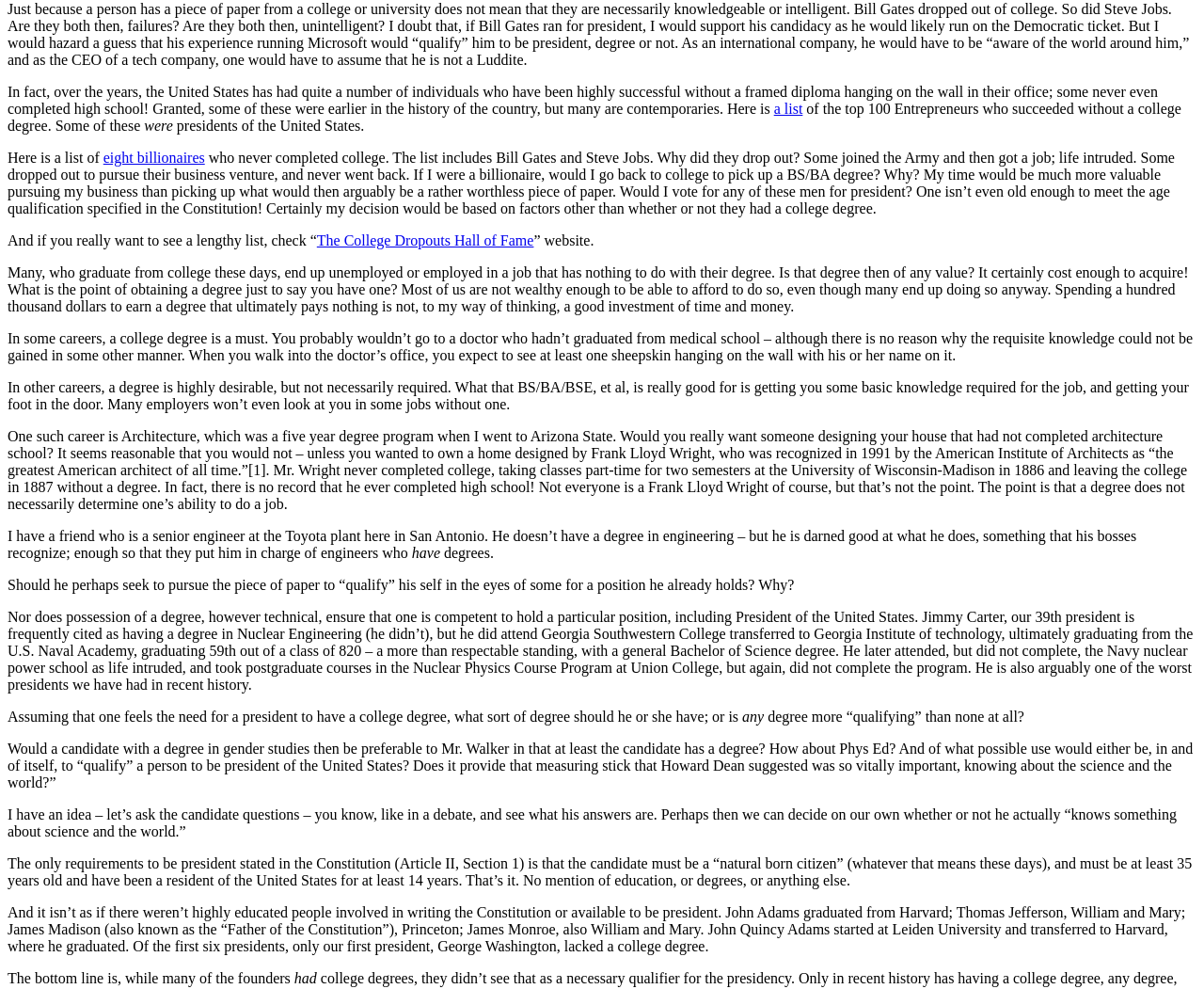Find the bounding box coordinates for the HTML element specified by: "a list".

[0.643, 0.102, 0.667, 0.118]